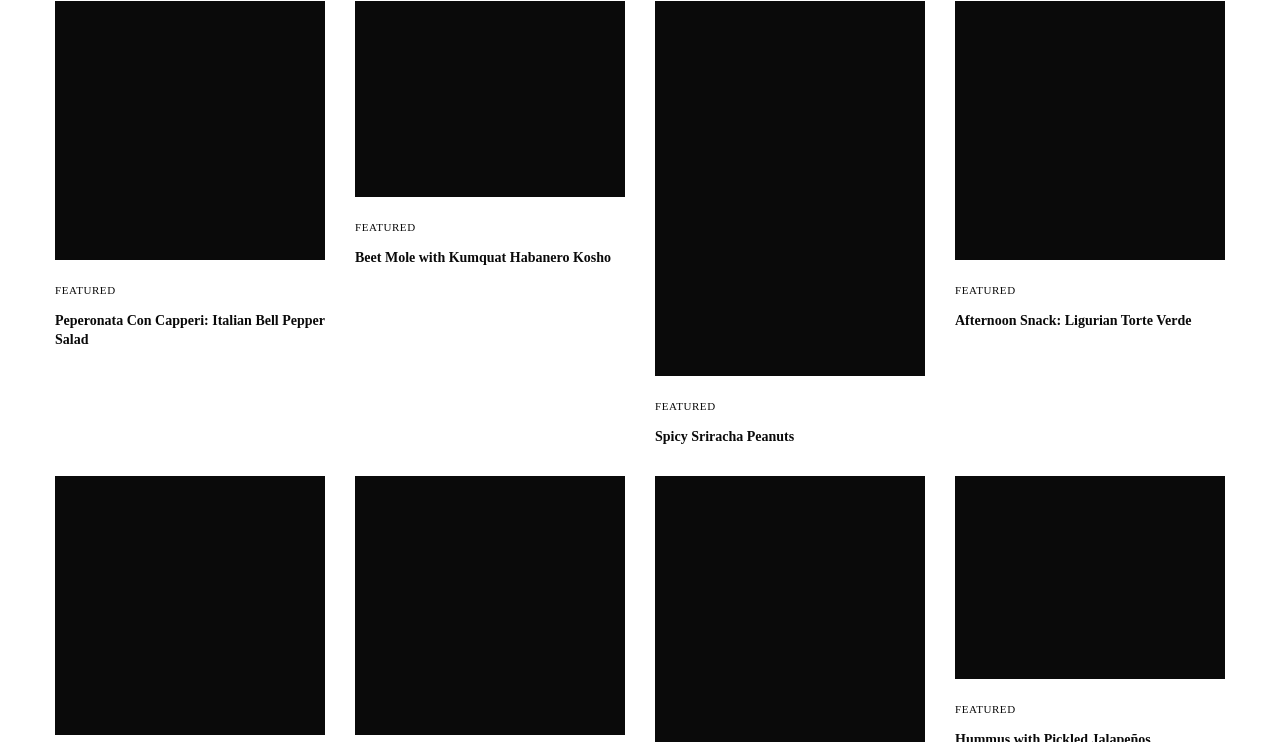From the webpage screenshot, identify the region described by alt="Peperonata Pugliese Con Capperi". Provide the bounding box coordinates as (top-left x, top-left y, bottom-right x, bottom-right y), with each value being a floating point number between 0 and 1.

[0.043, 0.001, 0.254, 0.35]